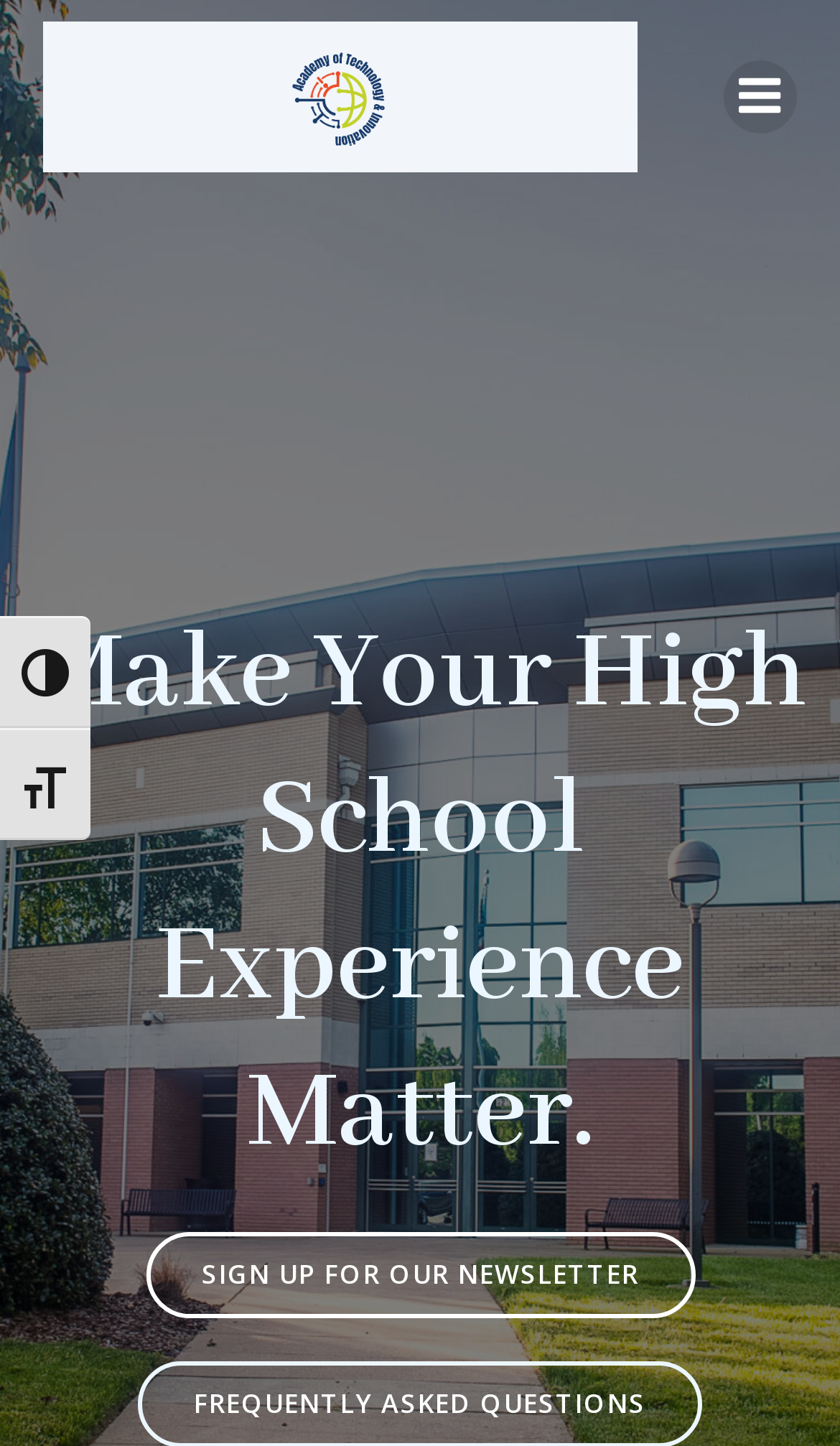Based on the image, provide a detailed response to the question:
What is the theme of the webpage's content?

The webpage's content is focused on providing high school experiences that matter, as indicated by the heading 'Make Your High School Experience Matter.'